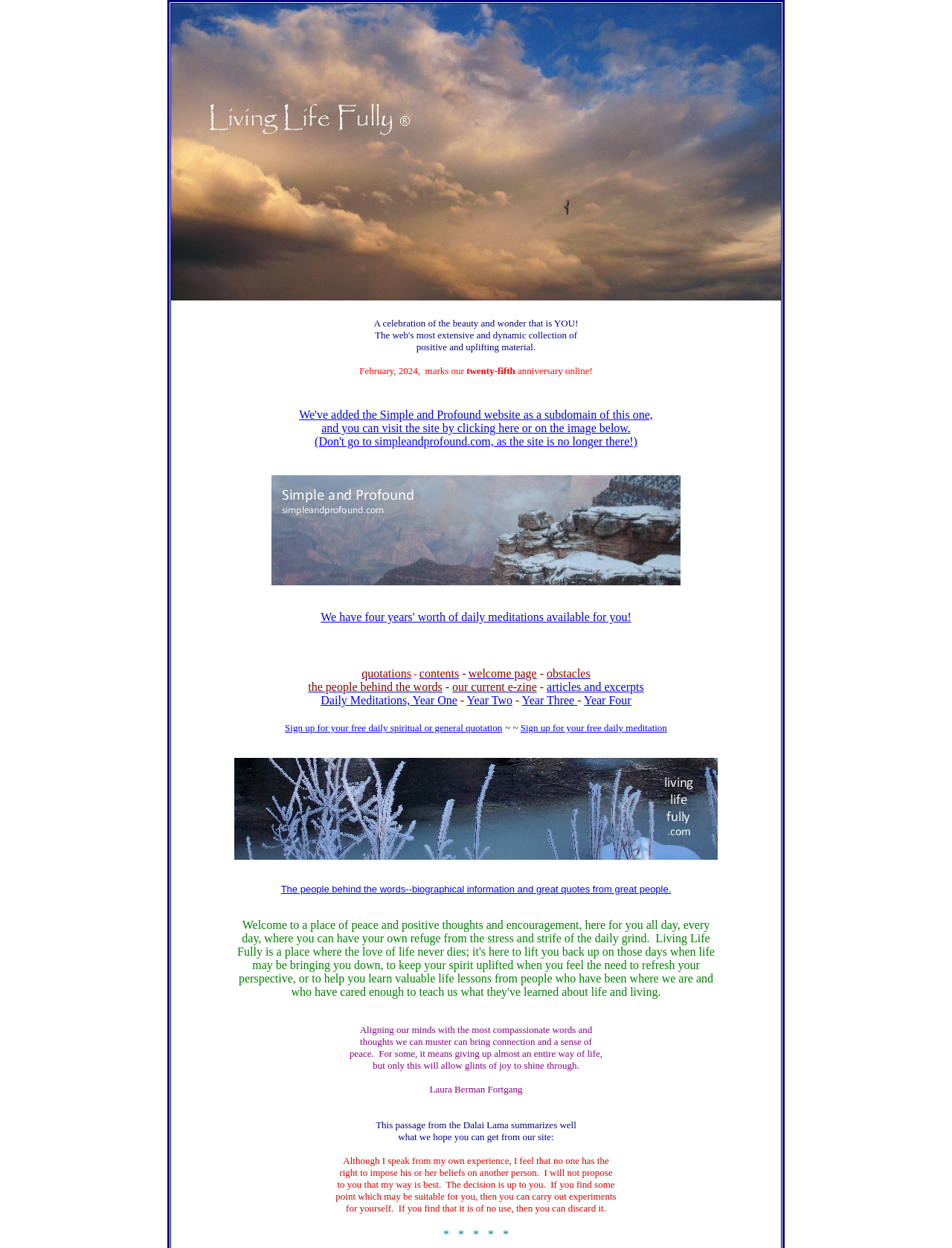Identify the bounding box for the UI element that is described as follows: "Daily Meditations, Year One".

[0.337, 0.556, 0.48, 0.566]